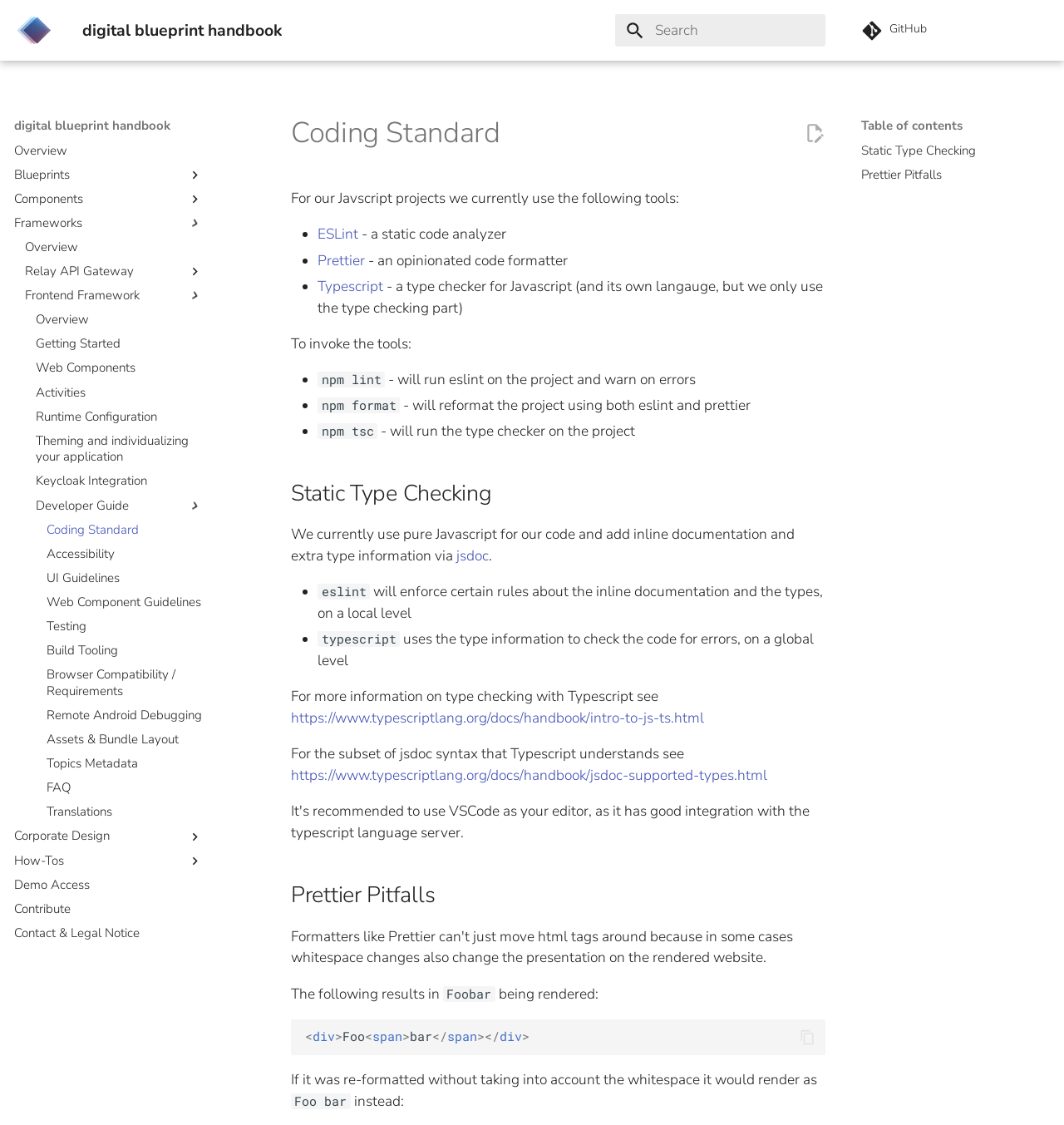Can you identify the bounding box coordinates of the clickable region needed to carry out this instruction: 'View Frontend Framework'? The coordinates should be four float numbers within the range of 0 to 1, stated as [left, top, right, bottom].

[0.024, 0.256, 0.191, 0.27]